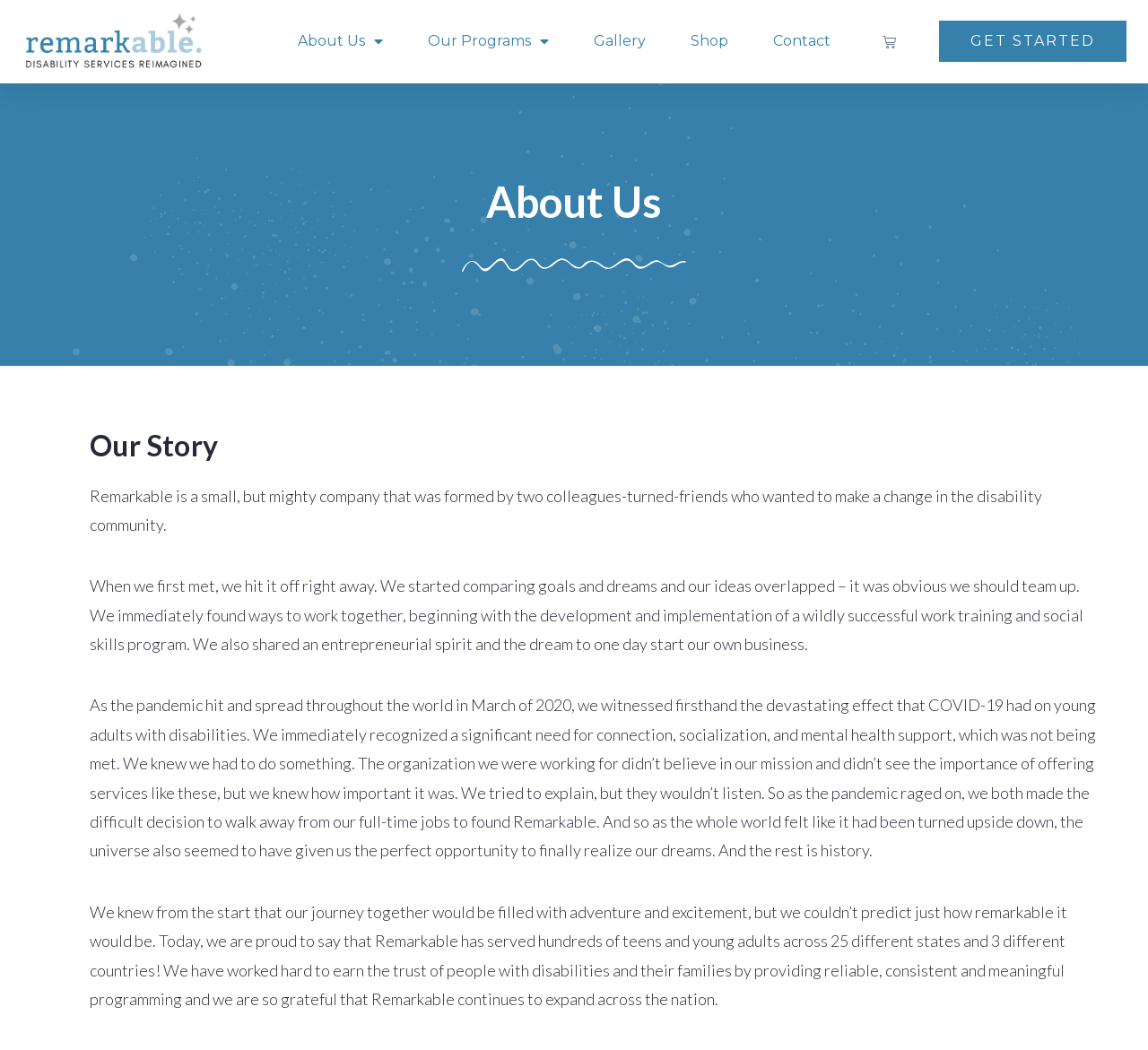What is the impact of COVID-19 mentioned in the text?
Refer to the image and provide a detailed answer to the question.

I found the answer by reading the text content, which states that the pandemic had a devastating effect on young adults with disabilities, leading to a need for connection, socialization, and mental health support.